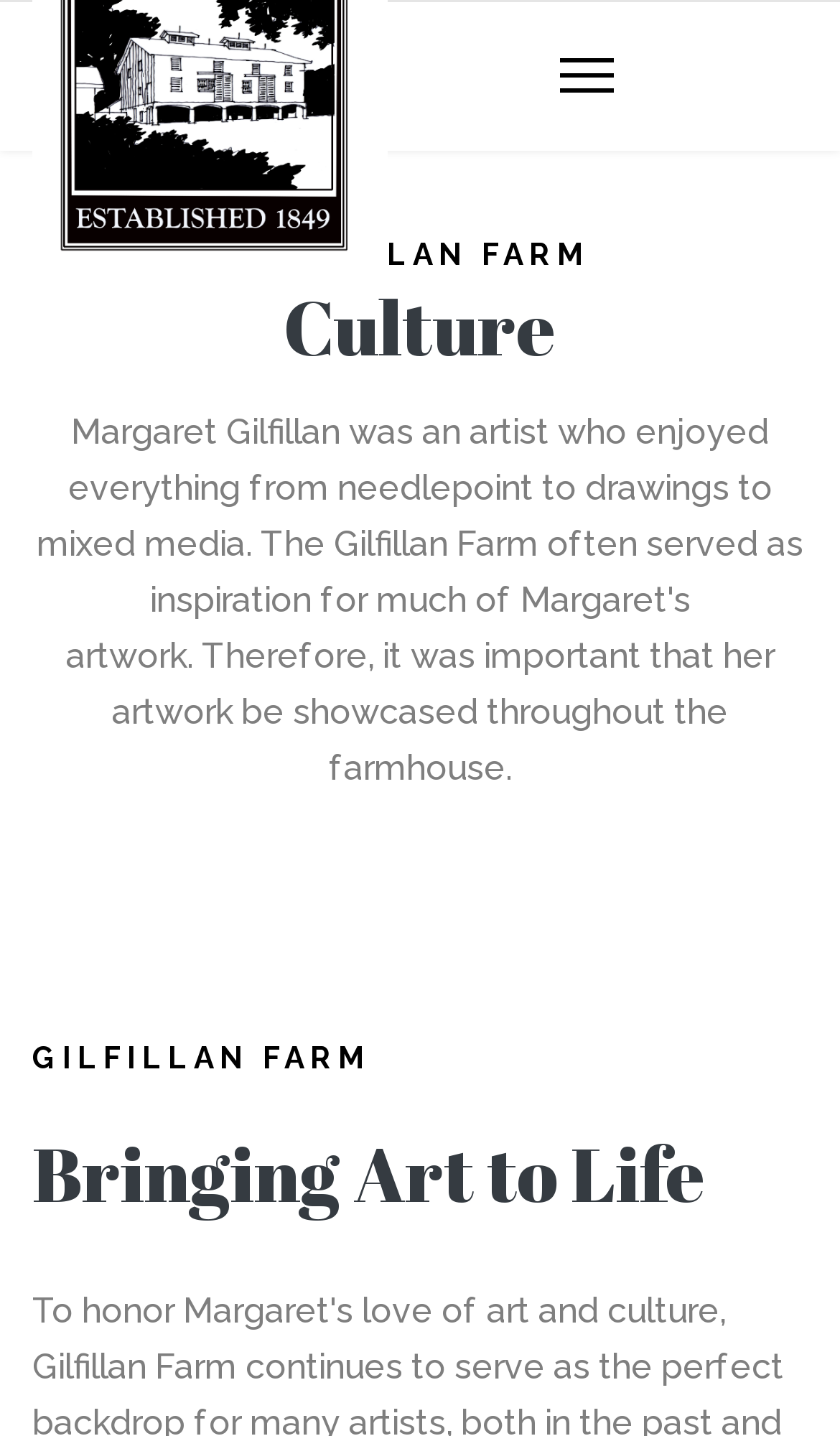Identify the bounding box coordinates for the UI element described as: "aria-label="Navigation"".

[0.667, 0.002, 0.731, 0.106]